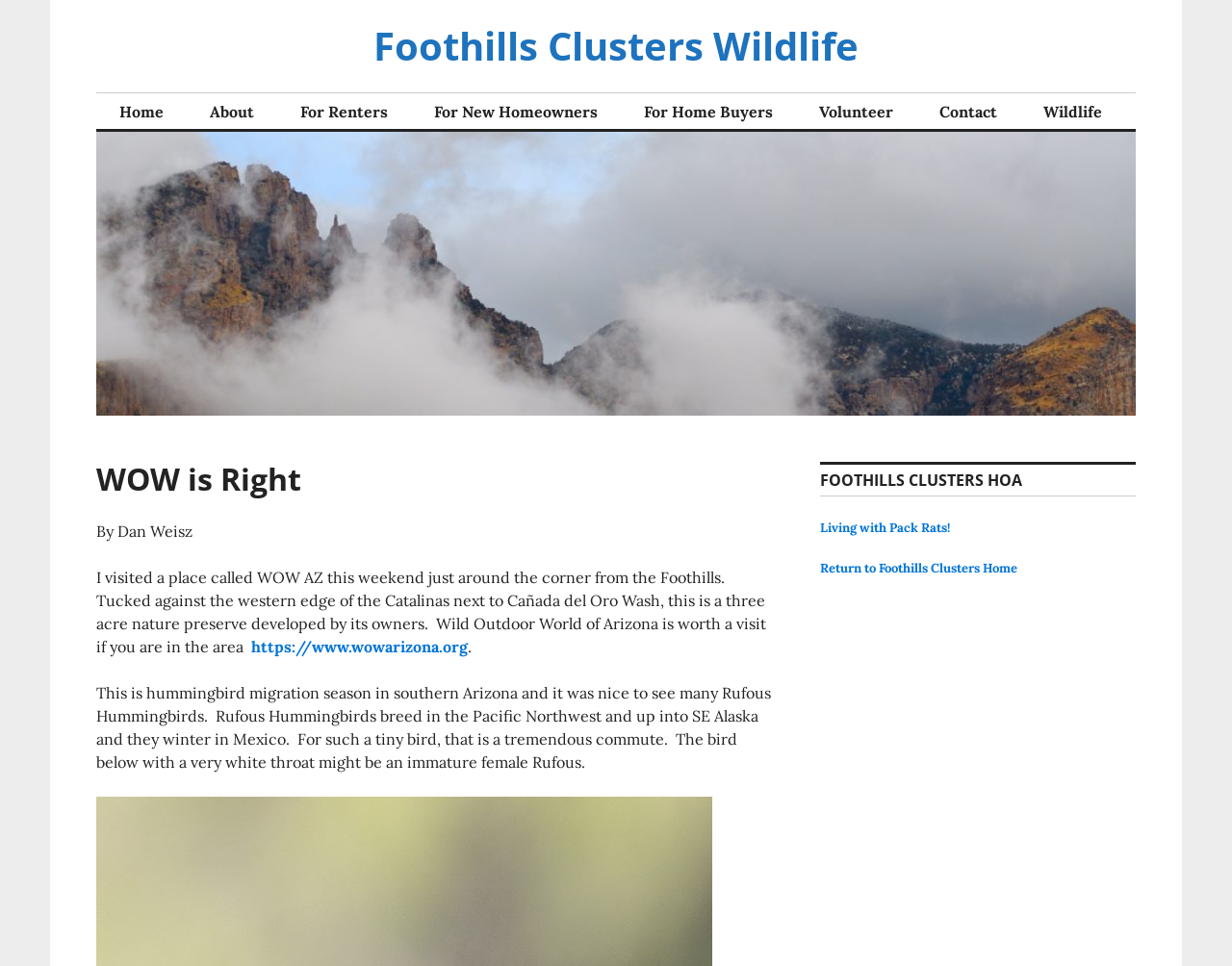Locate the bounding box coordinates of the segment that needs to be clicked to meet this instruction: "Click on Home".

[0.078, 0.098, 0.152, 0.133]